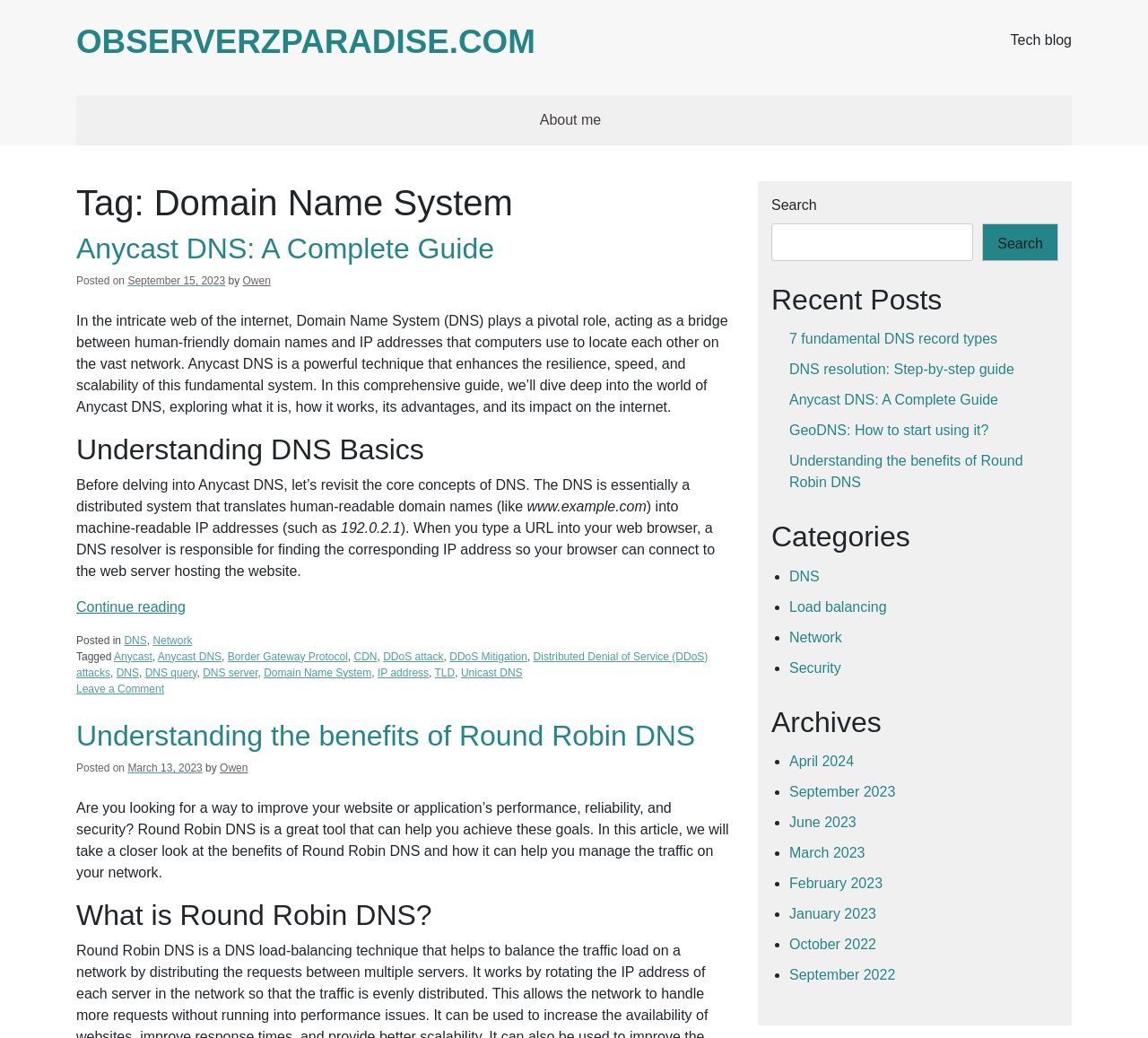Based on the element description: "7 fundamental DNS record types", identify the UI element and provide its bounding box coordinates. Use four float numbers between 0 and 1, [left, top, right, bottom].

[0.688, 0.319, 0.869, 0.334]